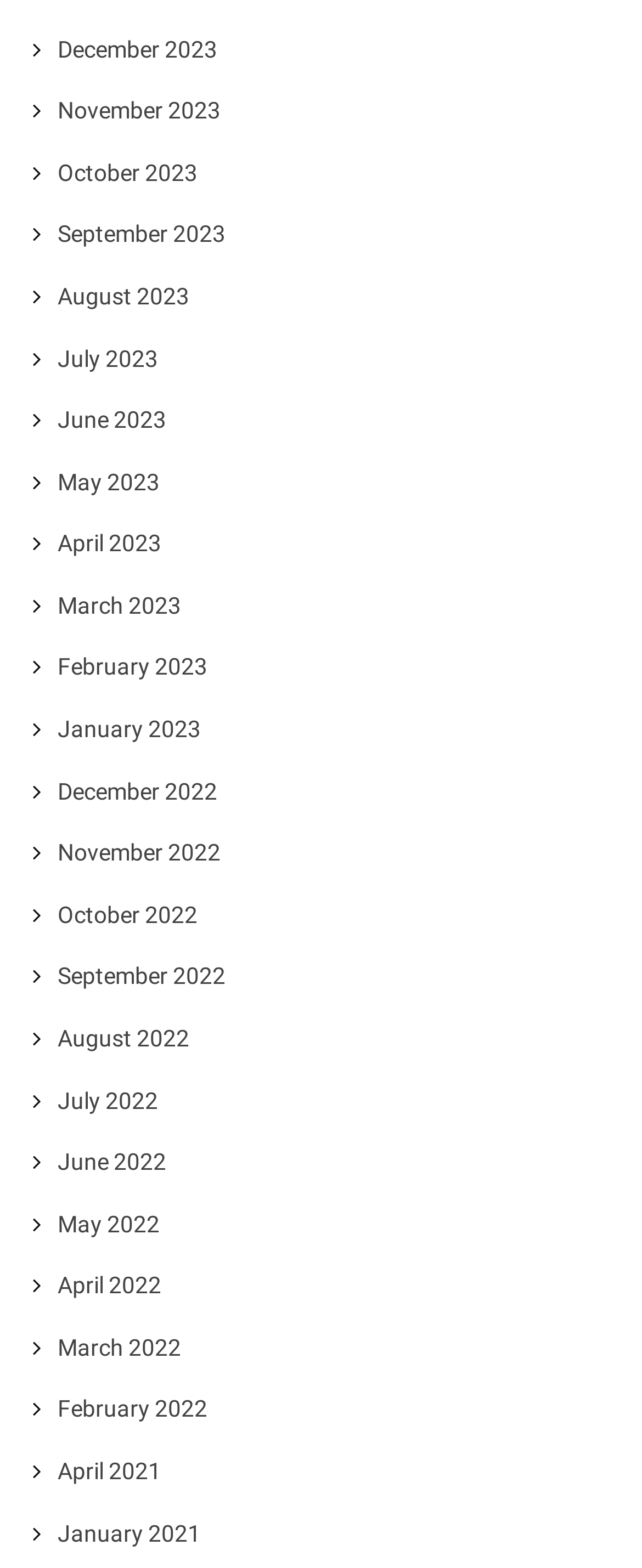Determine the bounding box coordinates (top-left x, top-left y, bottom-right x, bottom-right y) of the UI element described in the following text: June 2023

[0.09, 0.259, 0.259, 0.276]